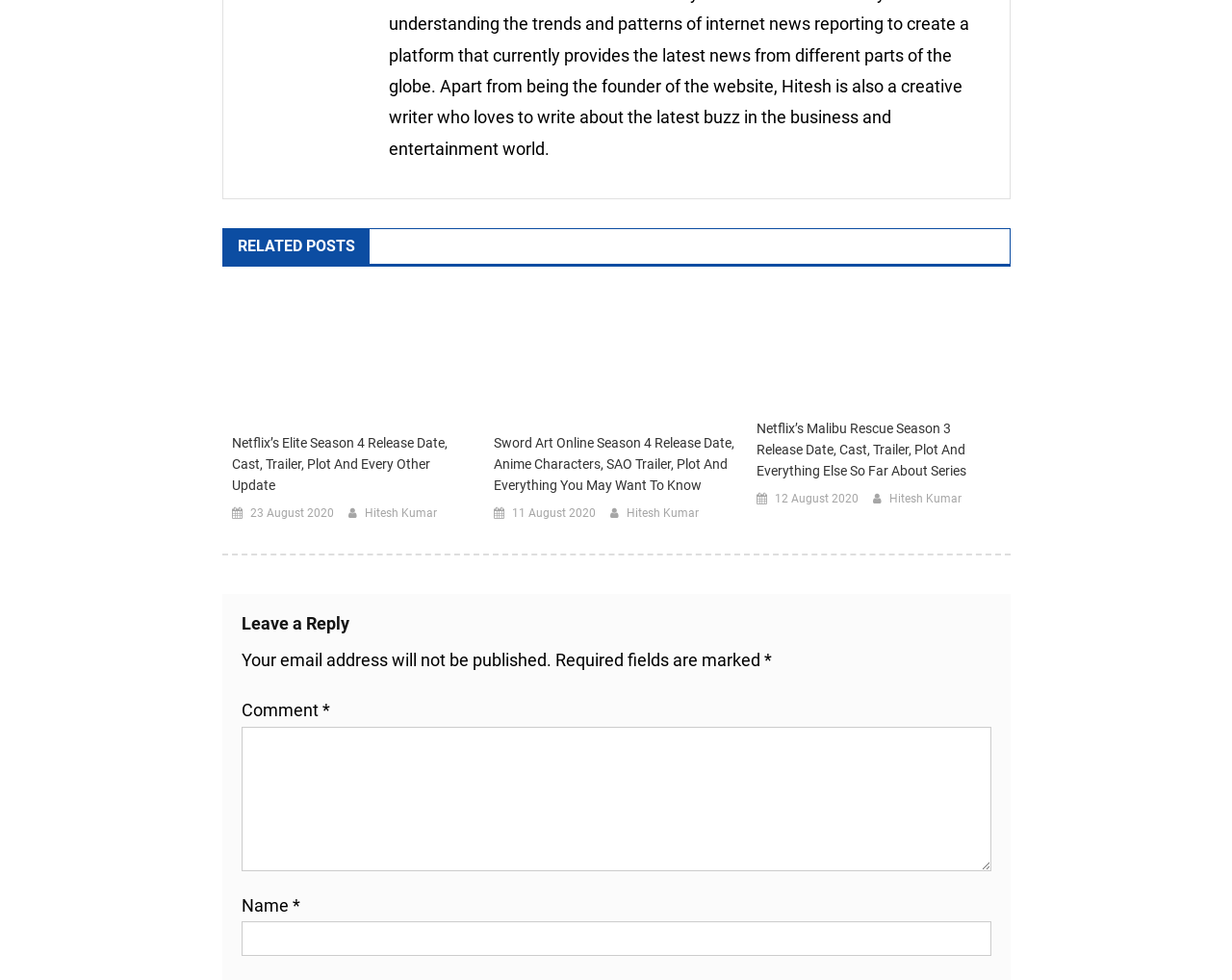Please determine the bounding box coordinates, formatted as (top-left x, top-left y, bottom-right x, bottom-right y), with all values as floating point numbers between 0 and 1. Identify the bounding box of the region described as: Hitesh Kumar

[0.509, 0.513, 0.568, 0.535]